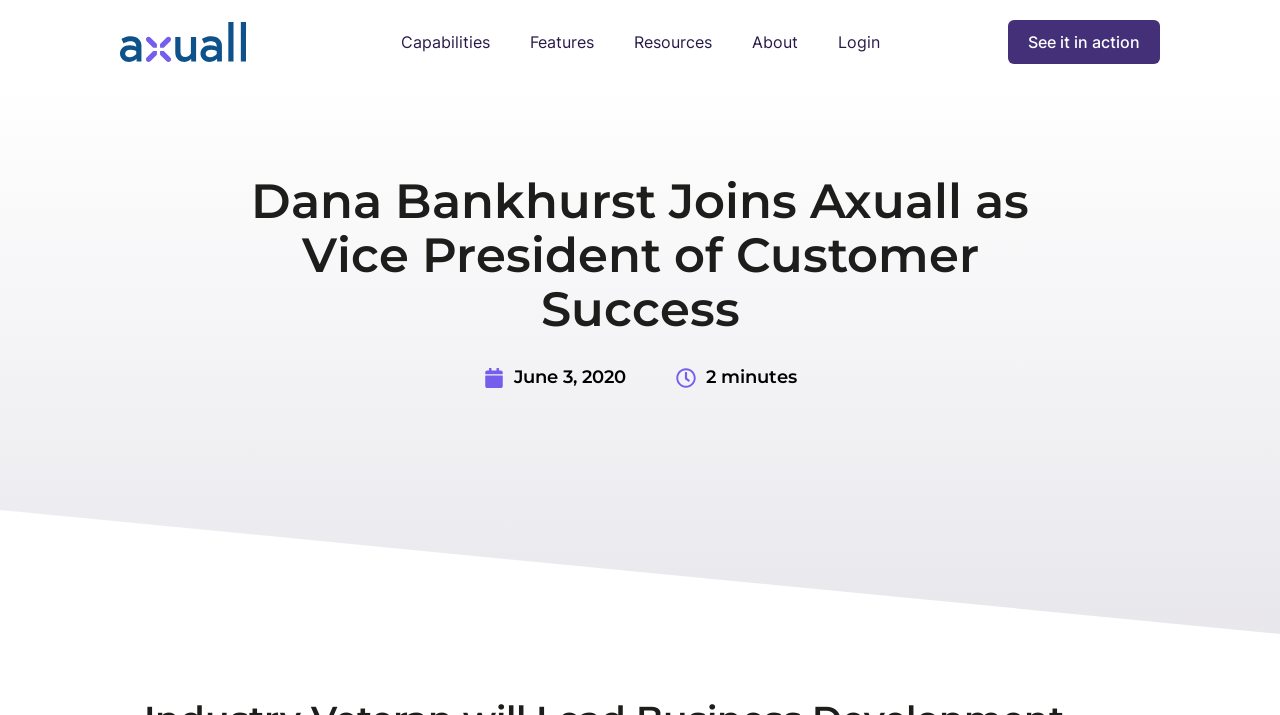Provide the bounding box coordinates of the HTML element described by the text: "CALL GREYTHON NOW".

None